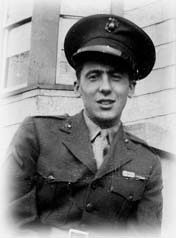Who is the tribute in the image dedicated to?
Provide an in-depth answer to the question, covering all aspects.

According to the caption, the image is part of a commemorative narrative honoring veterans and their contributions, and it specifically mentions that the image is a tribute to Jerry Federico, who passed away in February 2008.